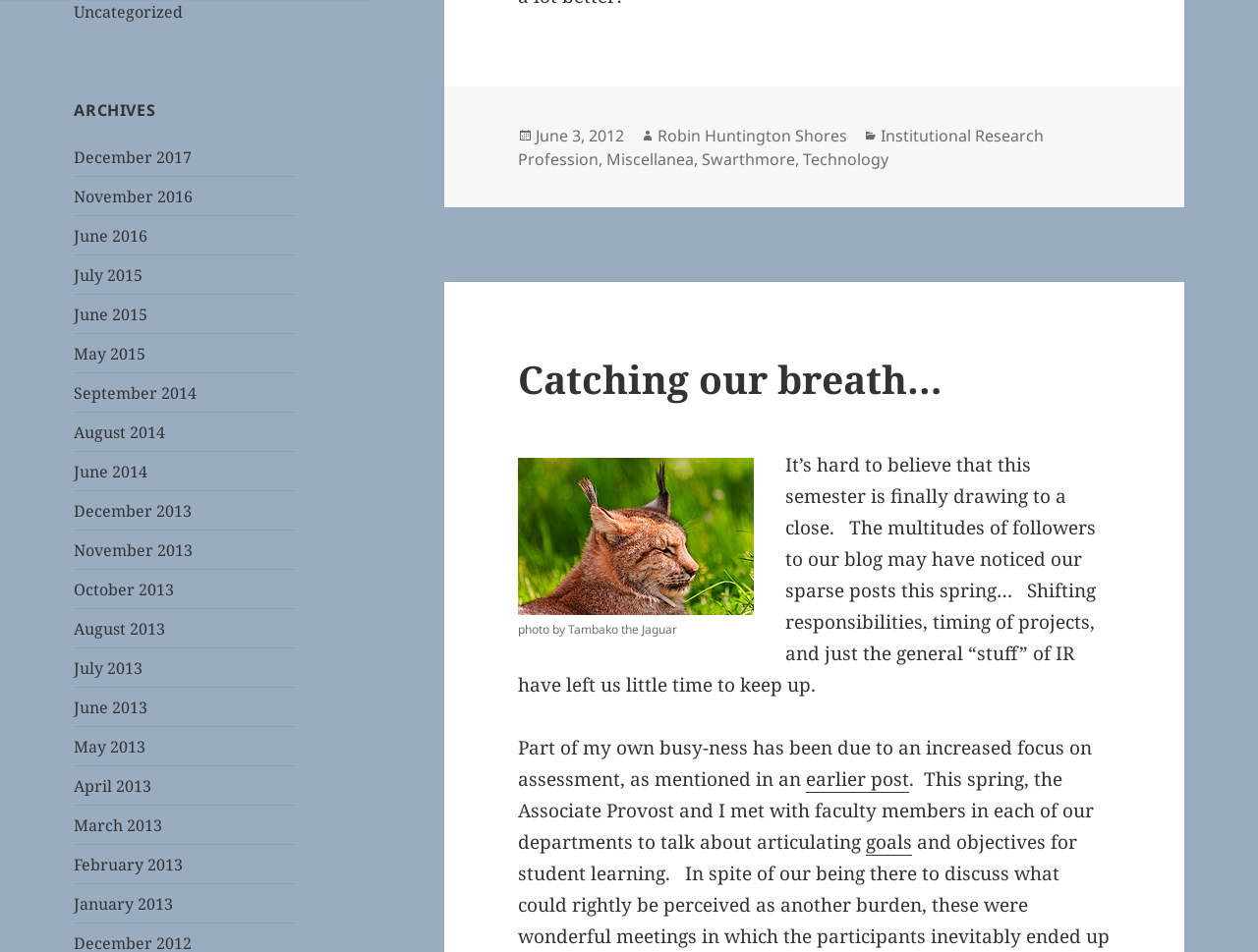What is the category of the post 'Catching our breath…'?
Answer the question with a single word or phrase derived from the image.

Institutional Research Profession